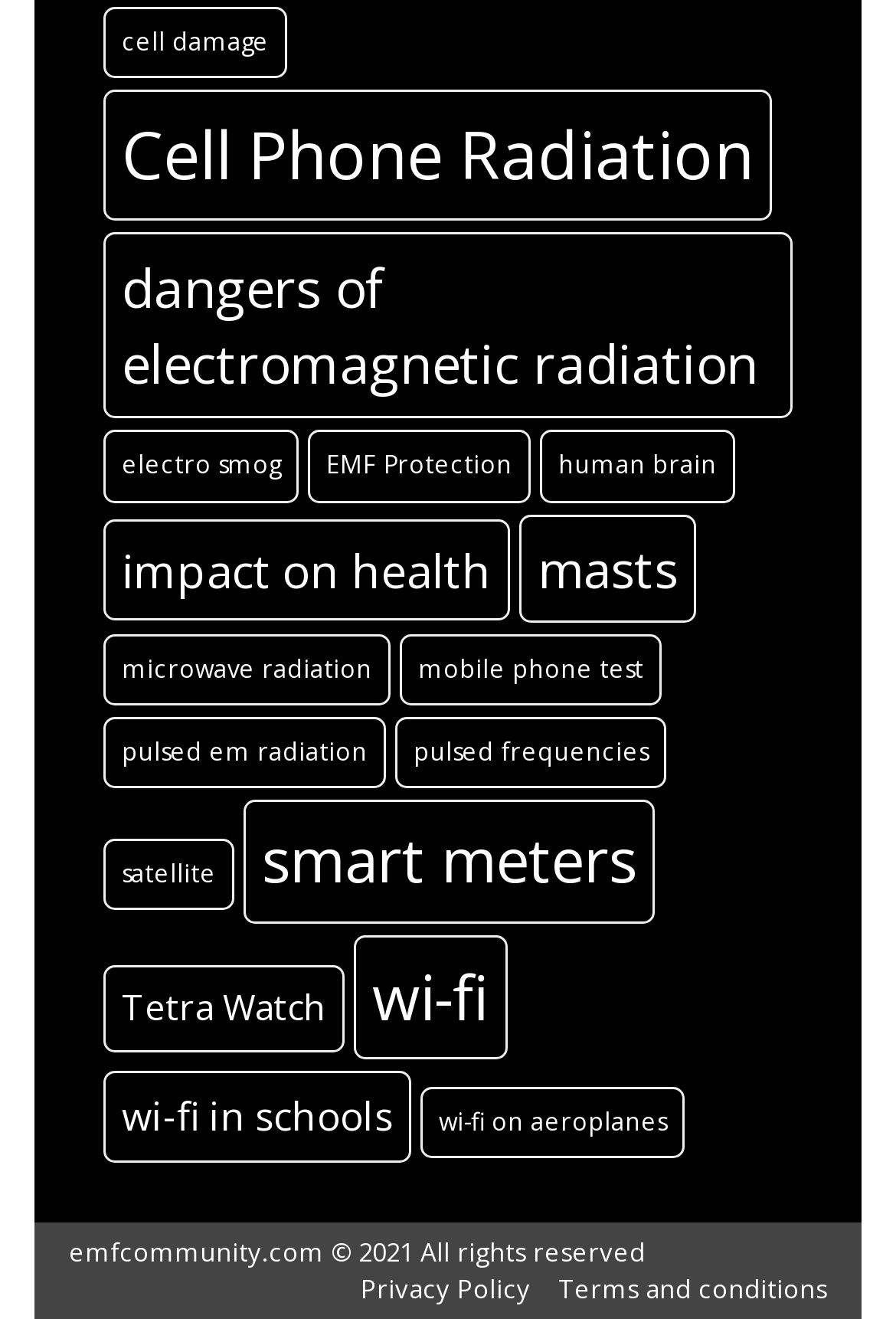Locate the bounding box of the UI element described by: "pulsed frequencies" in the given webpage screenshot.

[0.441, 0.543, 0.744, 0.598]